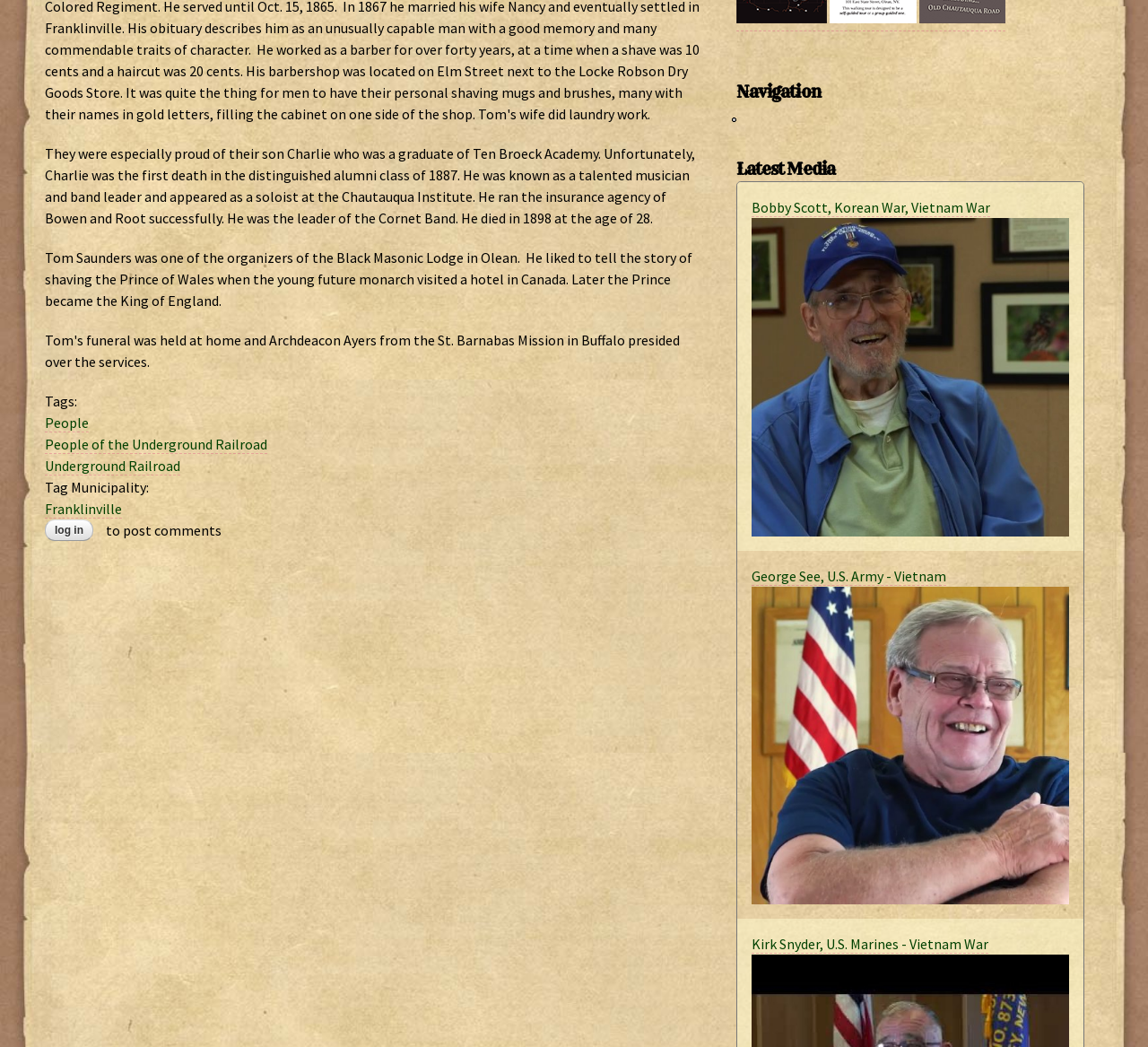Please find the bounding box for the following UI element description. Provide the coordinates in (top-left x, top-left y, bottom-right x, bottom-right y) format, with values between 0 and 1: People of the Underground Railroad

[0.039, 0.416, 0.233, 0.434]